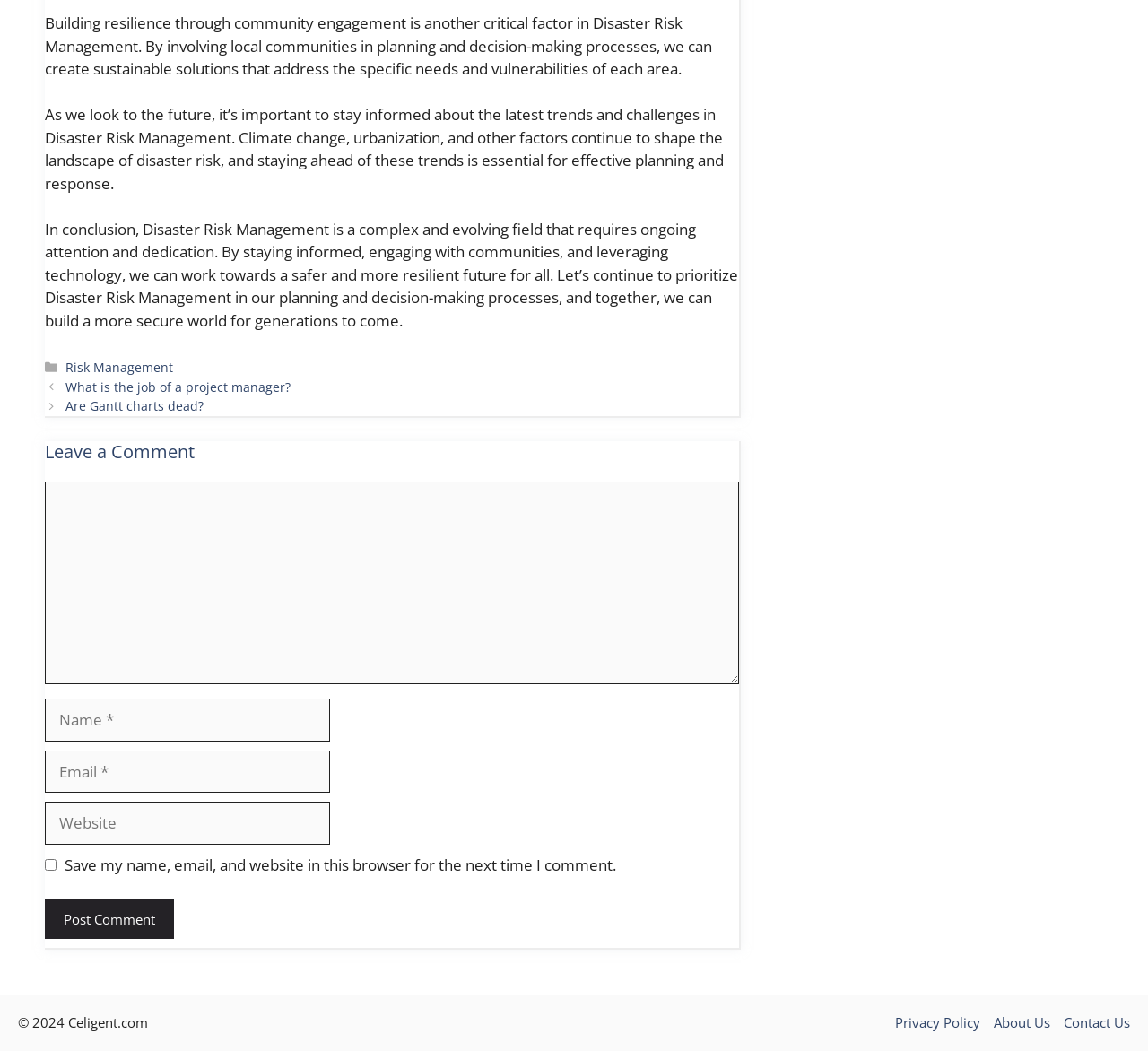What is the purpose of the comment section?
Respond to the question with a well-detailed and thorough answer.

The purpose of the comment section is to allow users to leave a comment, as indicated by the heading 'Leave a Comment' and the presence of a textbox for entering a comment, as well as fields for entering name, email, and website.